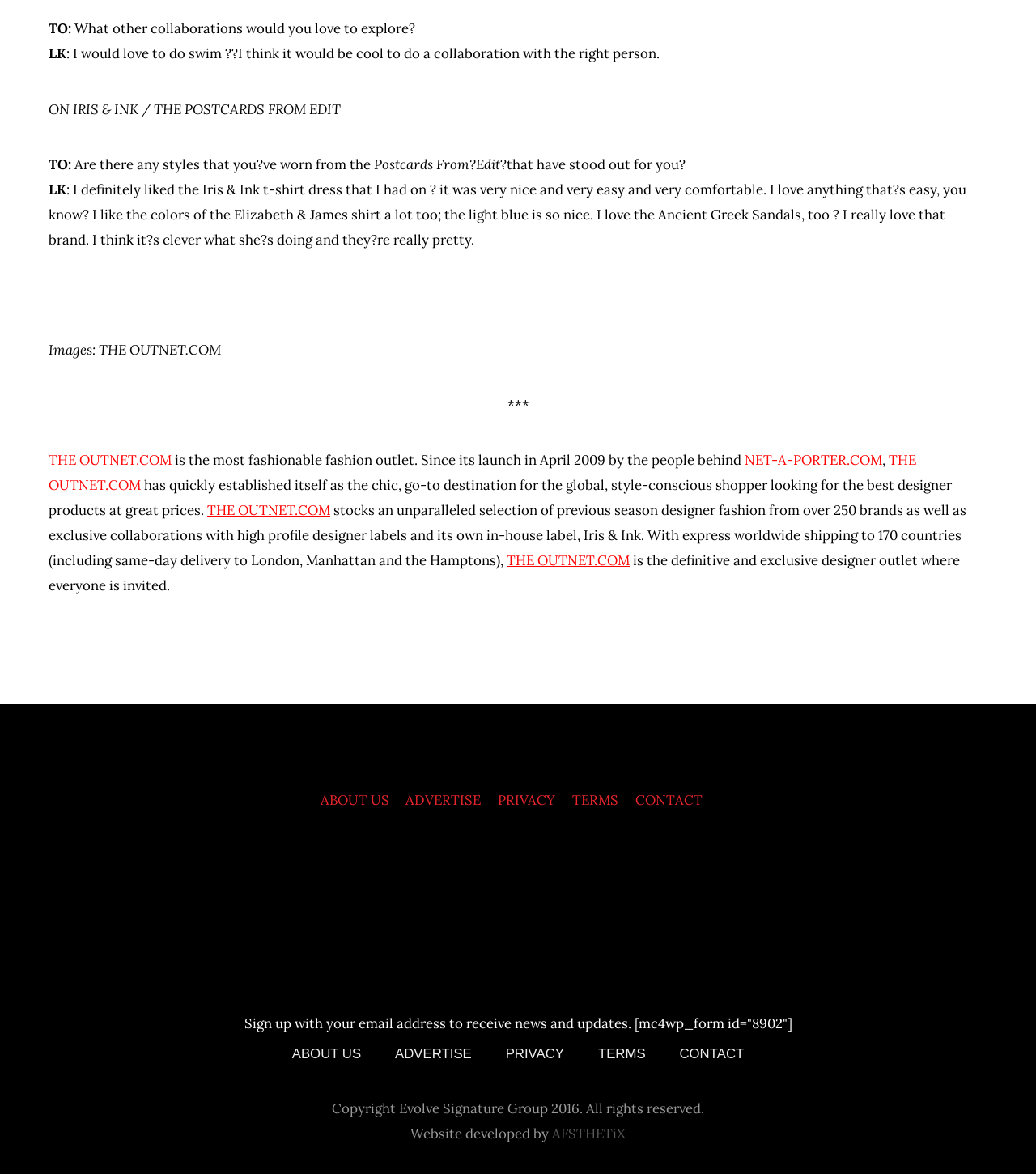Locate the bounding box coordinates of the element you need to click to accomplish the task described by this instruction: "Click on 'THE OUTNET.COM'".

[0.047, 0.384, 0.166, 0.399]